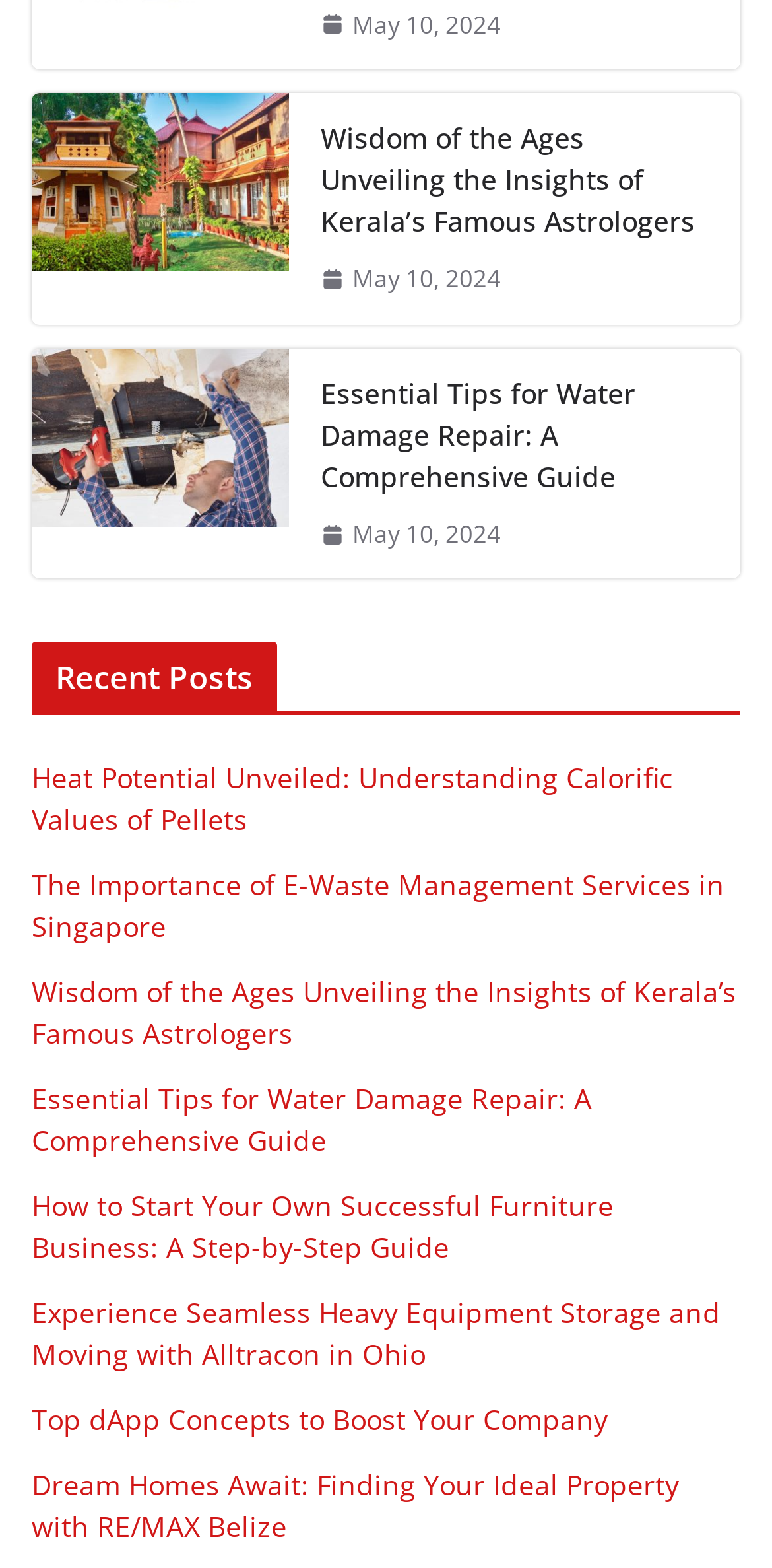Based on the element description May 10, 2024, identify the bounding box of the UI element in the given webpage screenshot. The coordinates should be in the format (top-left x, top-left y, bottom-right x, bottom-right y) and must be between 0 and 1.

[0.415, 0.103, 0.649, 0.13]